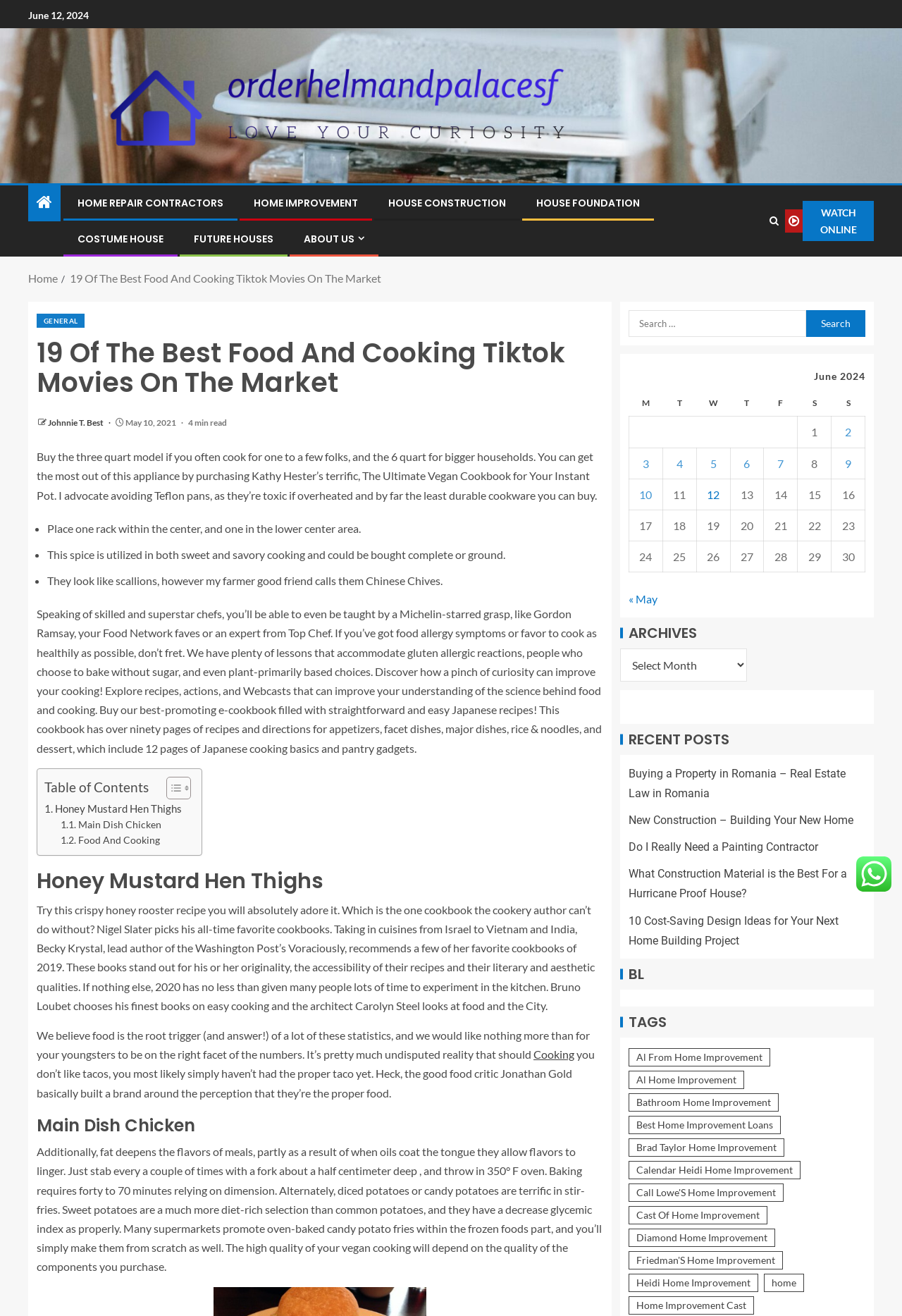Please reply to the following question using a single word or phrase: 
What is the date of the published post?

June 12, 2024